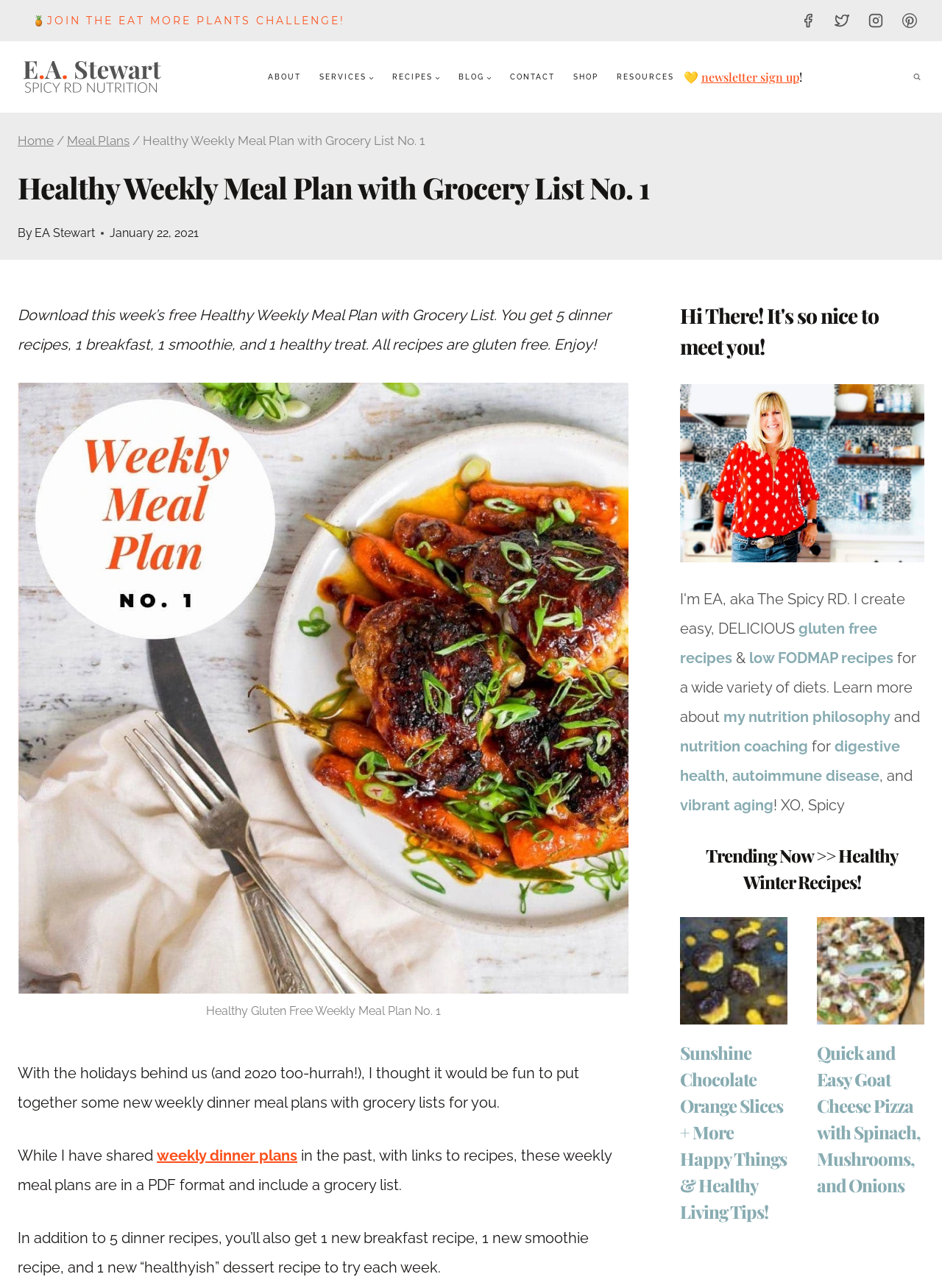Determine the bounding box coordinates of the UI element described by: "Scroll to top".

[0.943, 0.712, 0.977, 0.737]